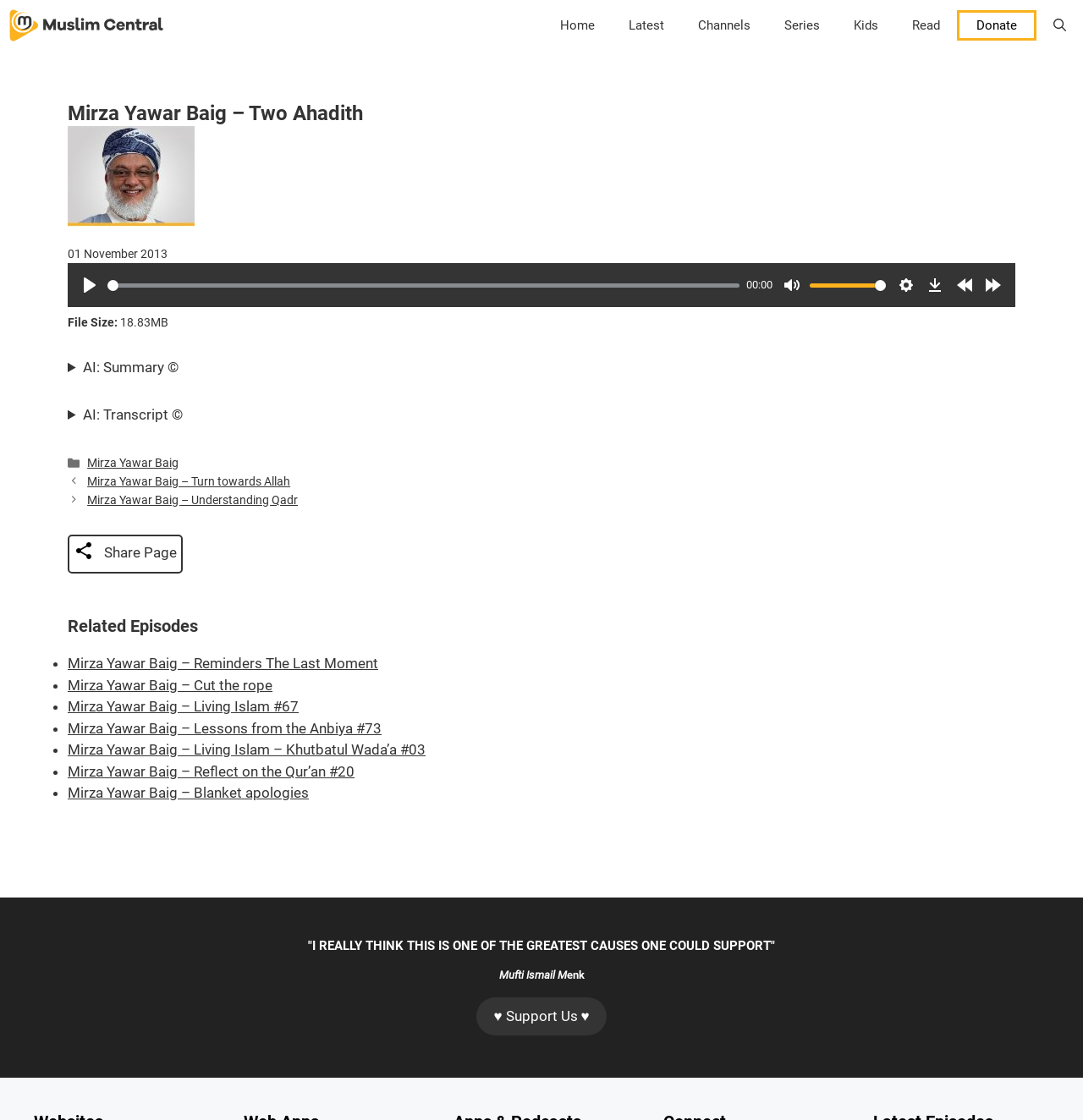Locate the bounding box coordinates of the element's region that should be clicked to carry out the following instruction: "View Health - Anthrax information". The coordinates need to be four float numbers between 0 and 1, i.e., [left, top, right, bottom].

None